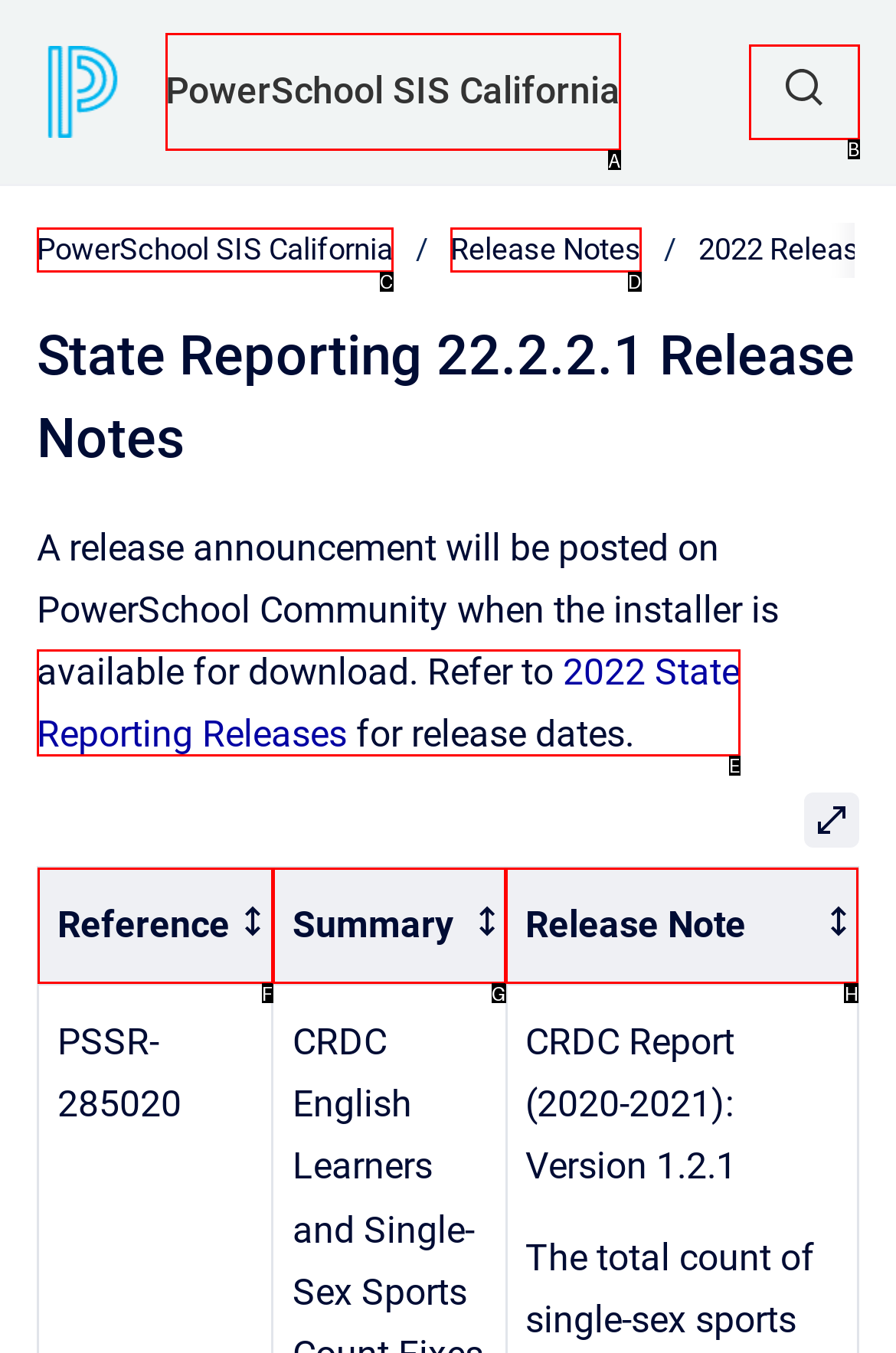Identify the HTML element to select in order to accomplish the following task: Open the search form
Reply with the letter of the chosen option from the given choices directly.

B